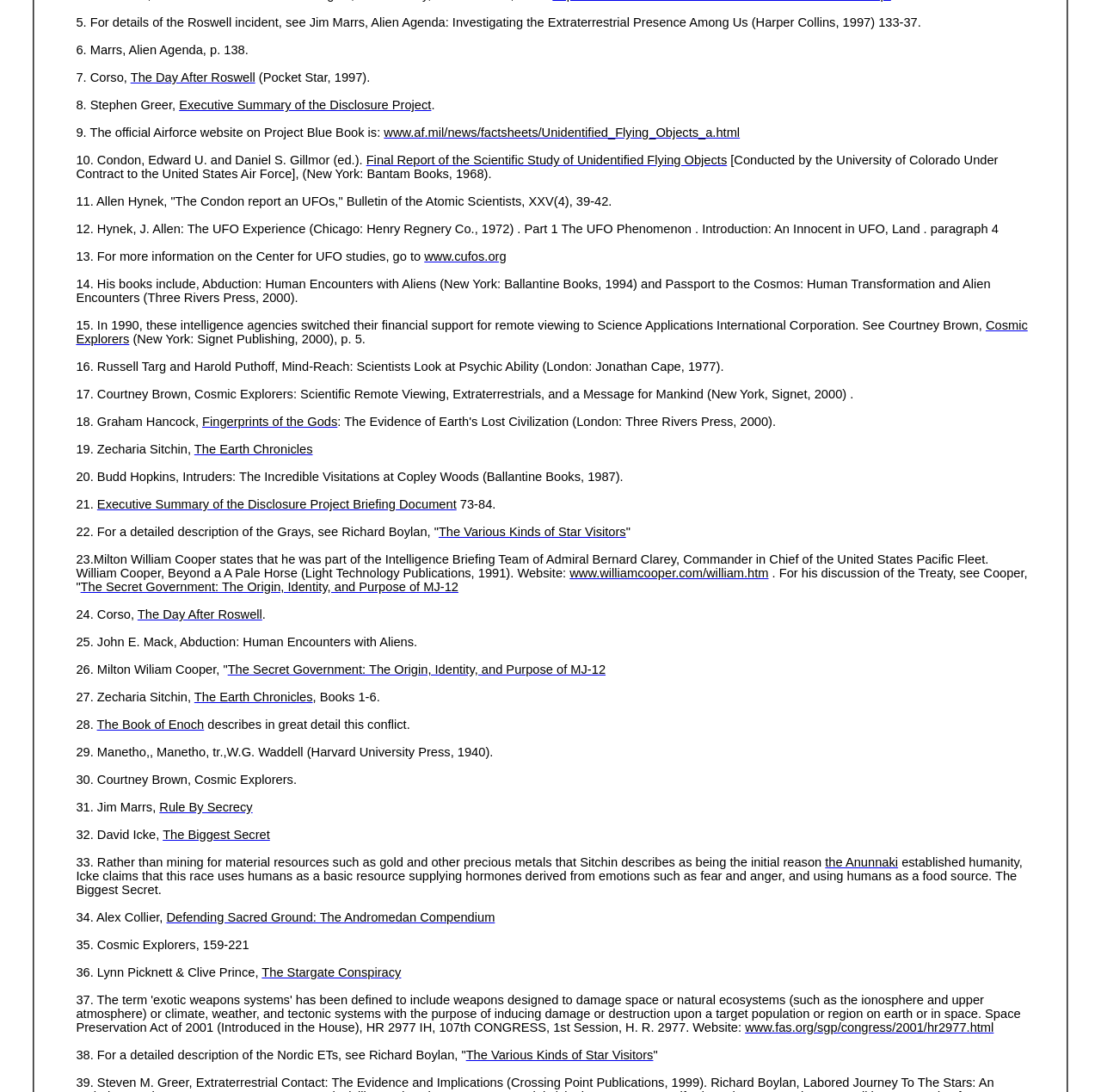Please identify the bounding box coordinates for the region that you need to click to follow this instruction: "Check the book 'Cosmic Explorers' by Courtney Brown".

[0.069, 0.254, 0.9, 0.279]